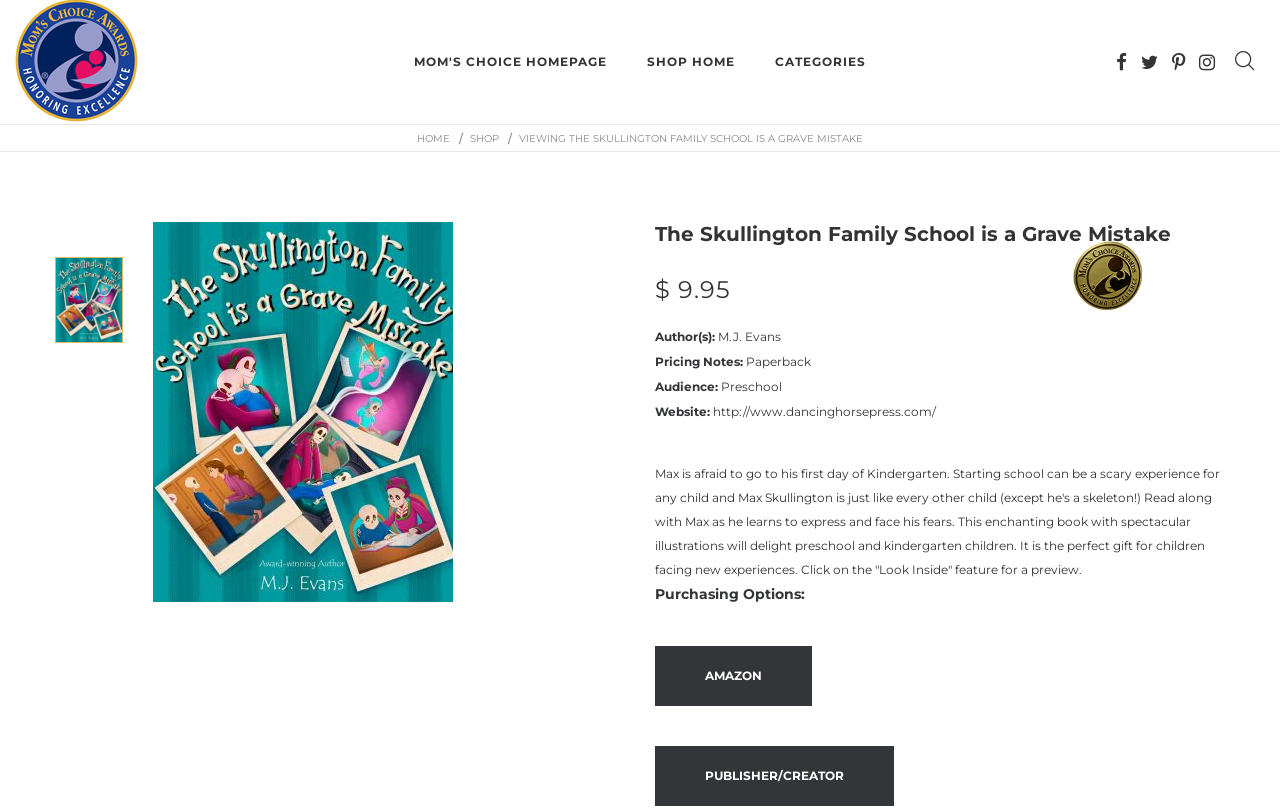What is the target audience of this book?
Offer a detailed and full explanation in response to the question.

I found the answer by looking at the section that lists the book's details, which is located below the book title. The text 'Audience:' is followed by the text 'Preschool', indicating that the target audience of this book is preschool children.